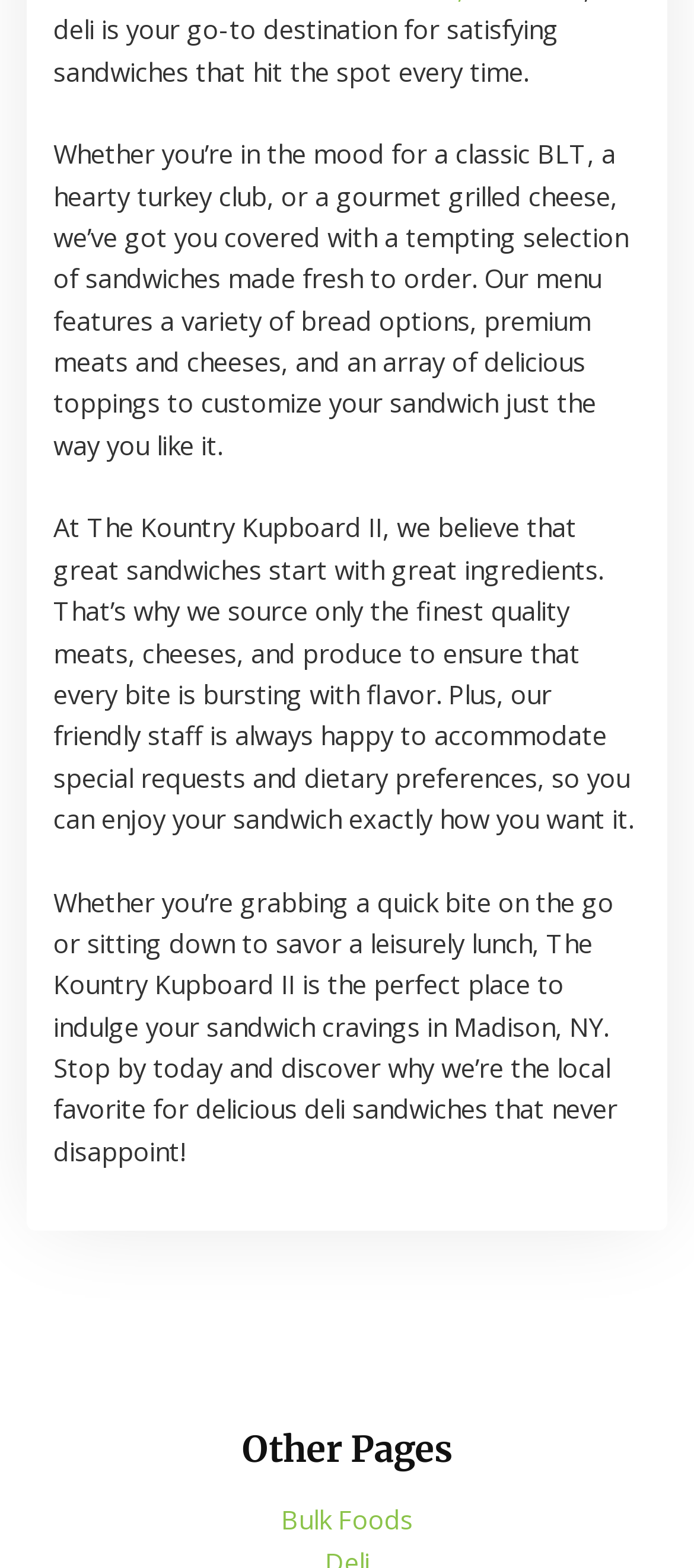Predict the bounding box coordinates of the area that should be clicked to accomplish the following instruction: "Visit Deli page". The bounding box coordinates should consist of four float numbers between 0 and 1, i.e., [left, top, right, bottom].

[0.468, 0.878, 0.532, 0.9]